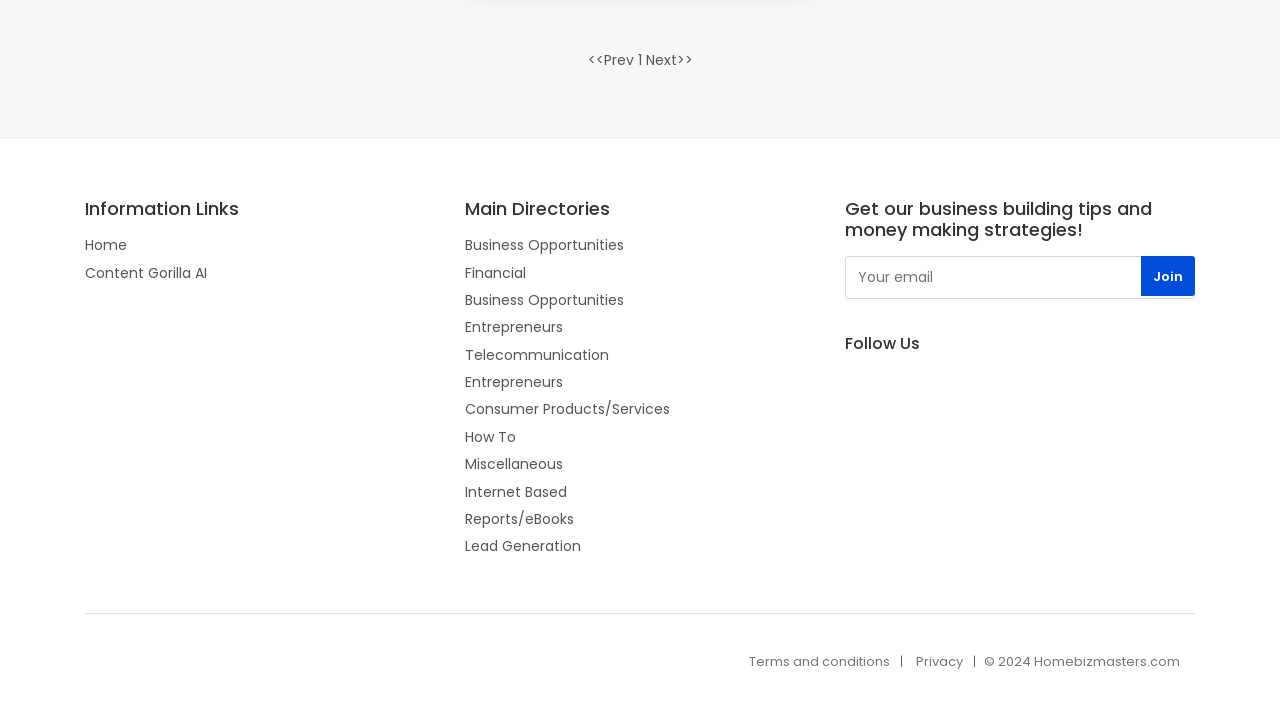Specify the bounding box coordinates (top-left x, top-left y, bottom-right x, bottom-right y) of the UI element in the screenshot that matches this description: name="emailaddress" placeholder="Your email"

[0.66, 0.359, 0.934, 0.419]